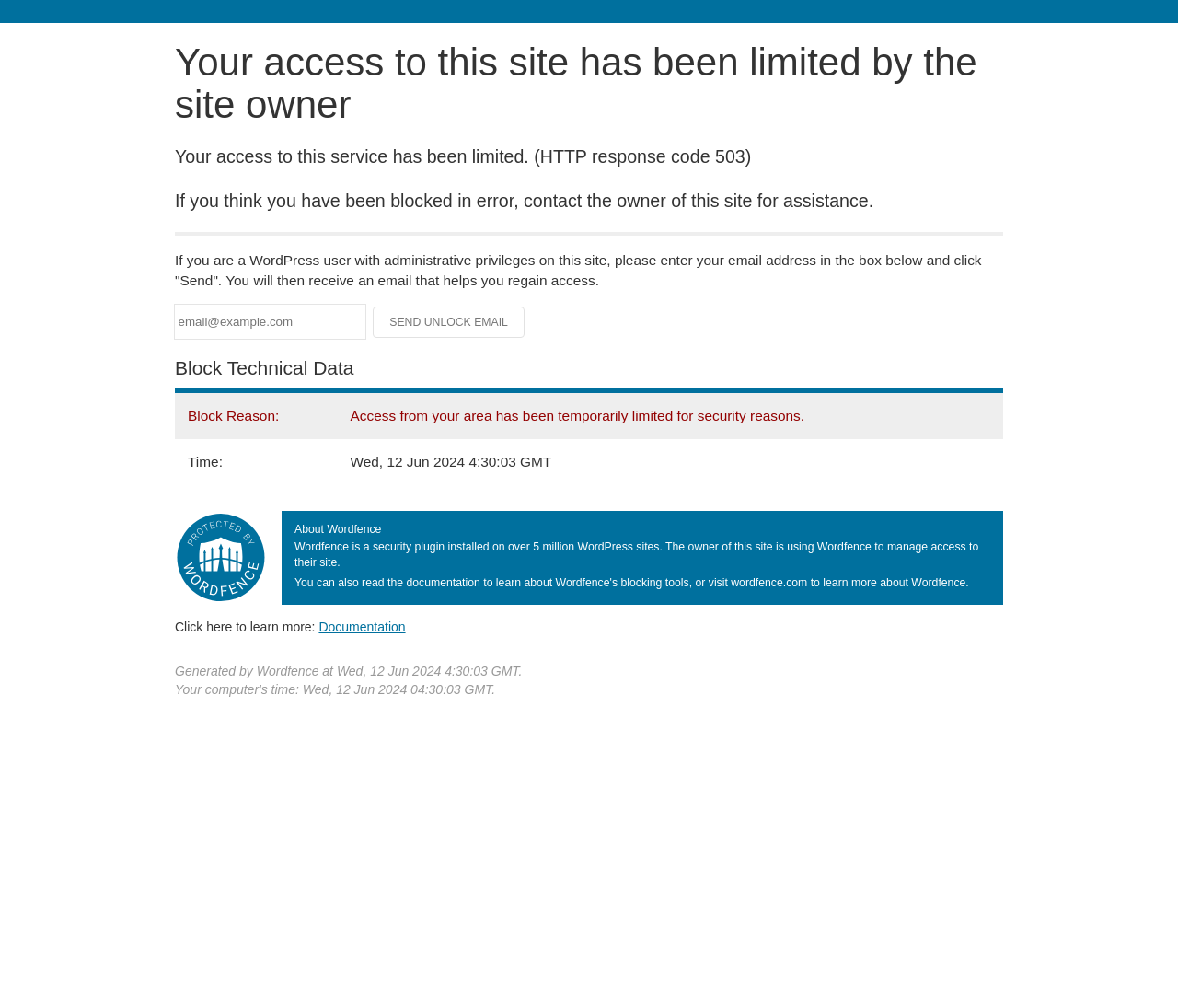Extract the main title from the webpage.

Your access to this site has been limited by the site owner